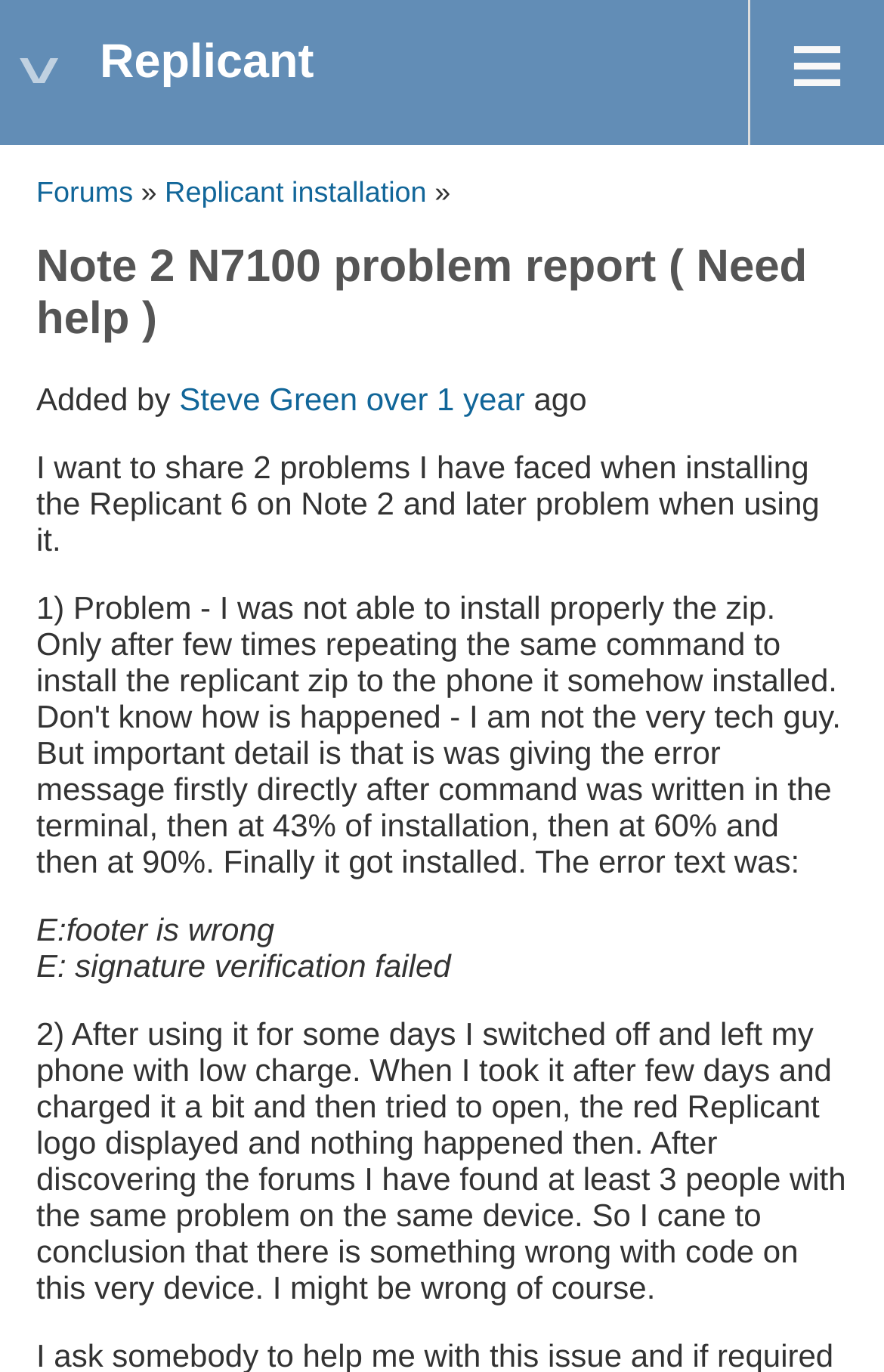How long ago was the problem report added?
Answer the question with detailed information derived from the image.

I found the answer by looking at the link 'over 1 year' which is next to the text 'Added by'.